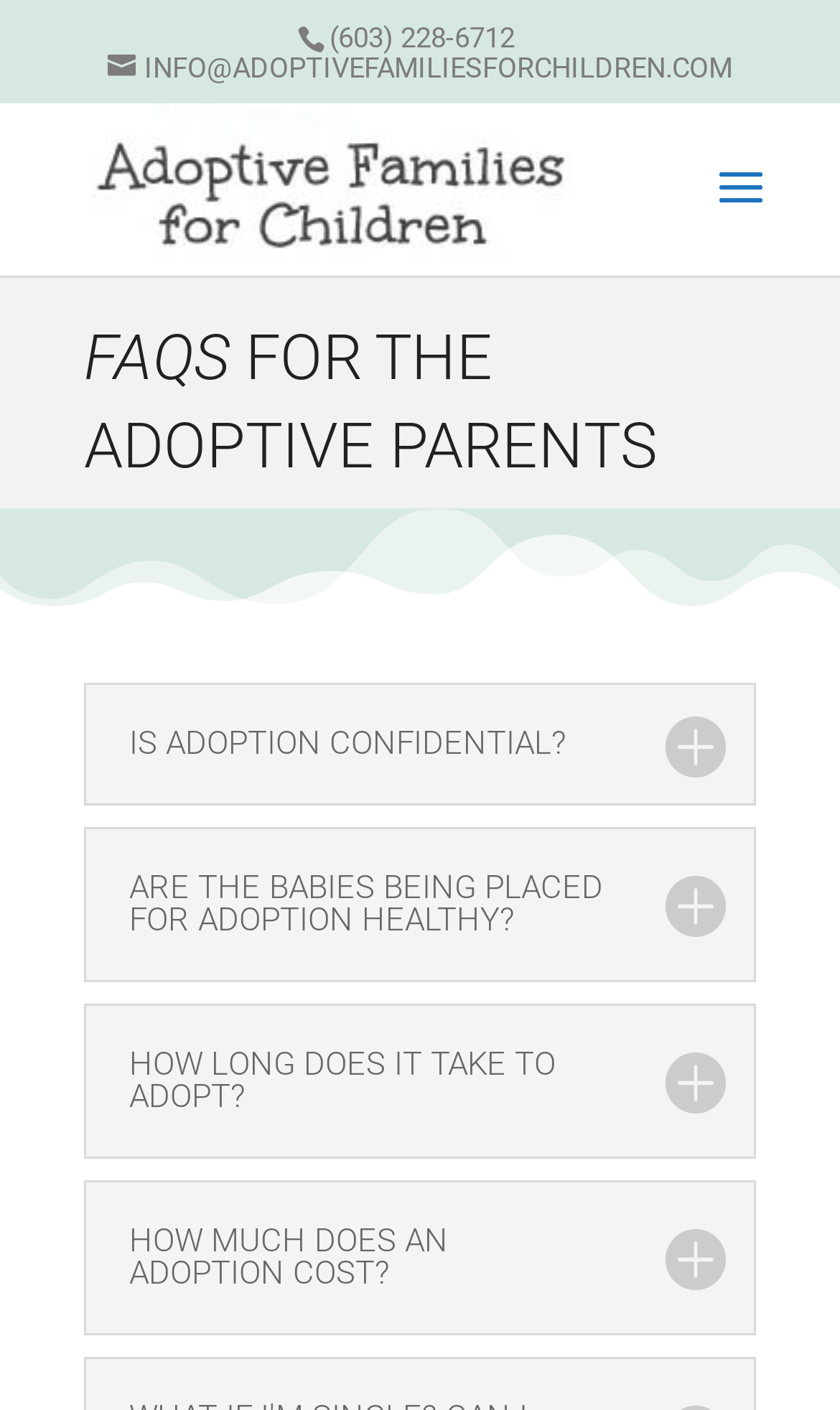What is the topic of the FAQs on this webpage?
Give a single word or phrase as your answer by examining the image.

Adoptive Parents